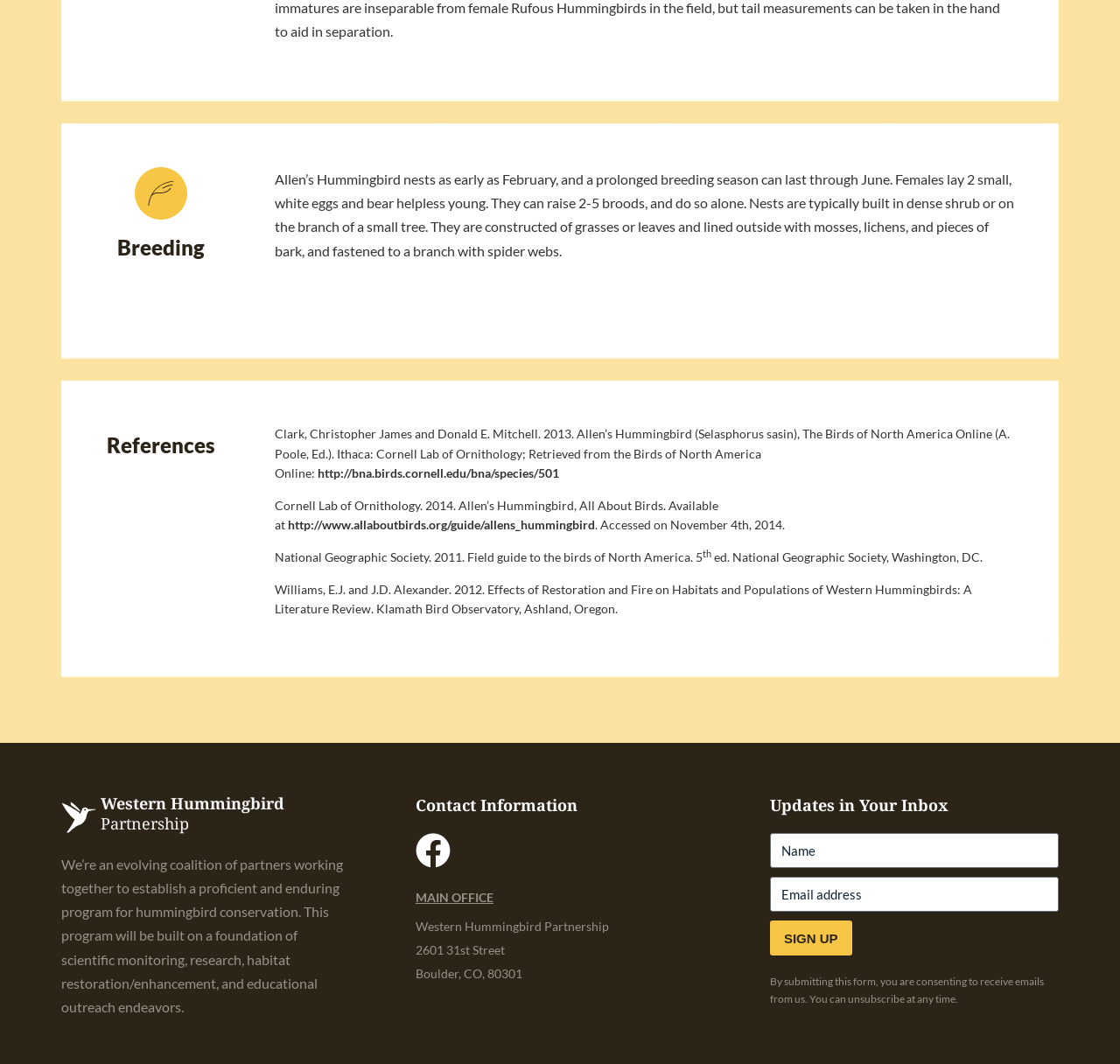Please find the bounding box for the UI element described by: "name="input_1" placeholder="Name"".

[0.687, 0.783, 0.945, 0.816]